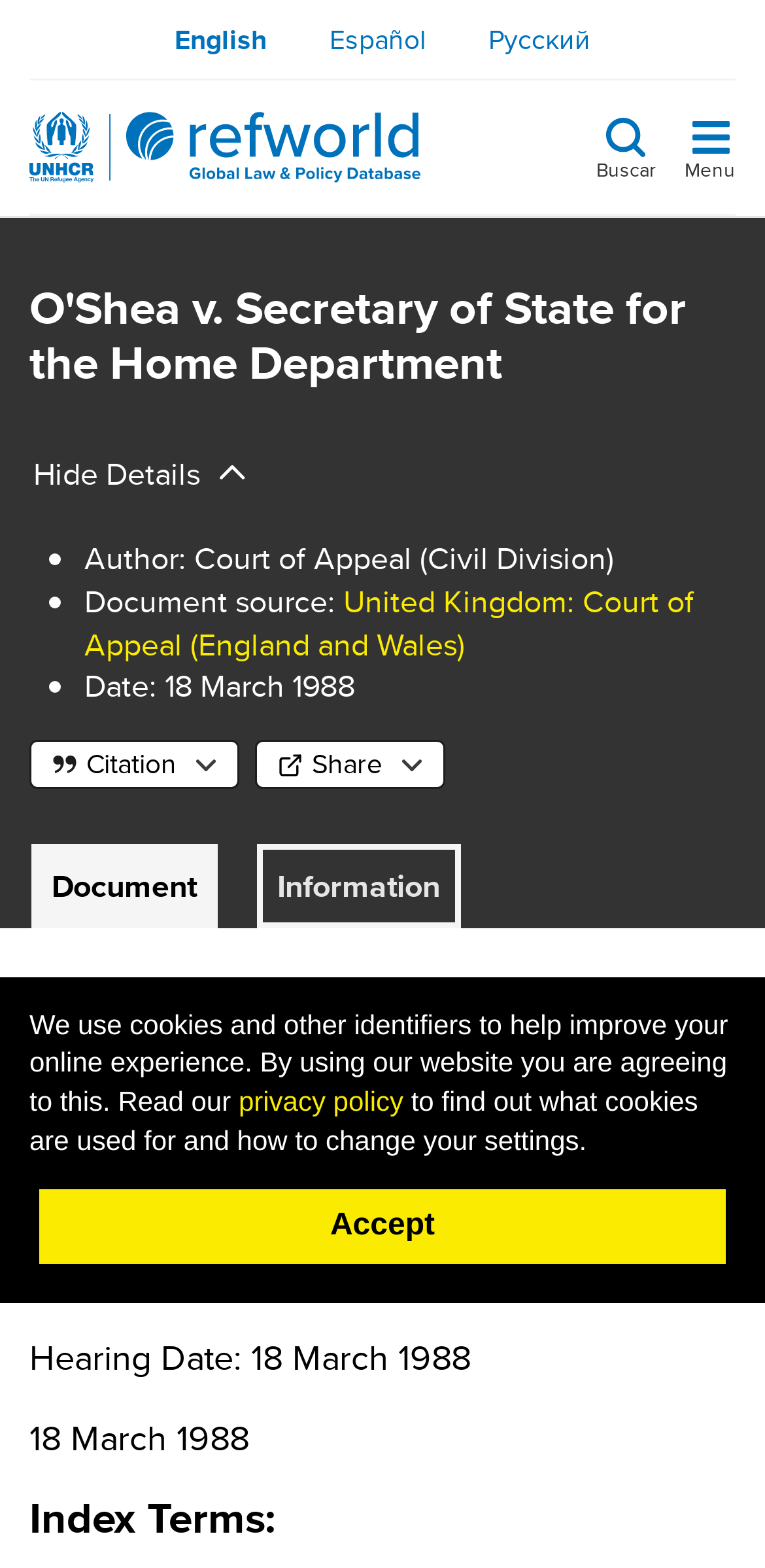Use a single word or phrase to answer the question: 
What is the date of the hearing?

18 March 1988